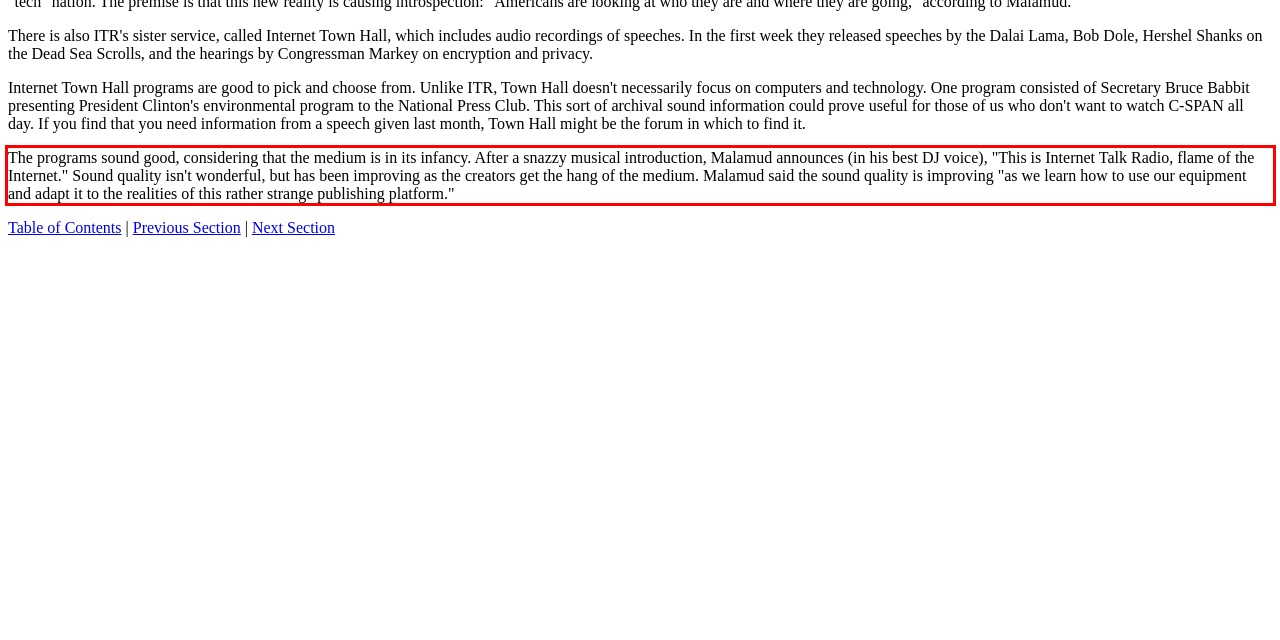Observe the screenshot of the webpage that includes a red rectangle bounding box. Conduct OCR on the content inside this red bounding box and generate the text.

The programs sound good, considering that the medium is in its infancy. After a snazzy musical introduction, Malamud announces (in his best DJ voice), "This is Internet Talk Radio, flame of the Internet." Sound quality isn't wonderful, but has been improving as the creators get the hang of the medium. Malamud said the sound quality is improving "as we learn how to use our equipment and adapt it to the realities of this rather strange publishing platform."